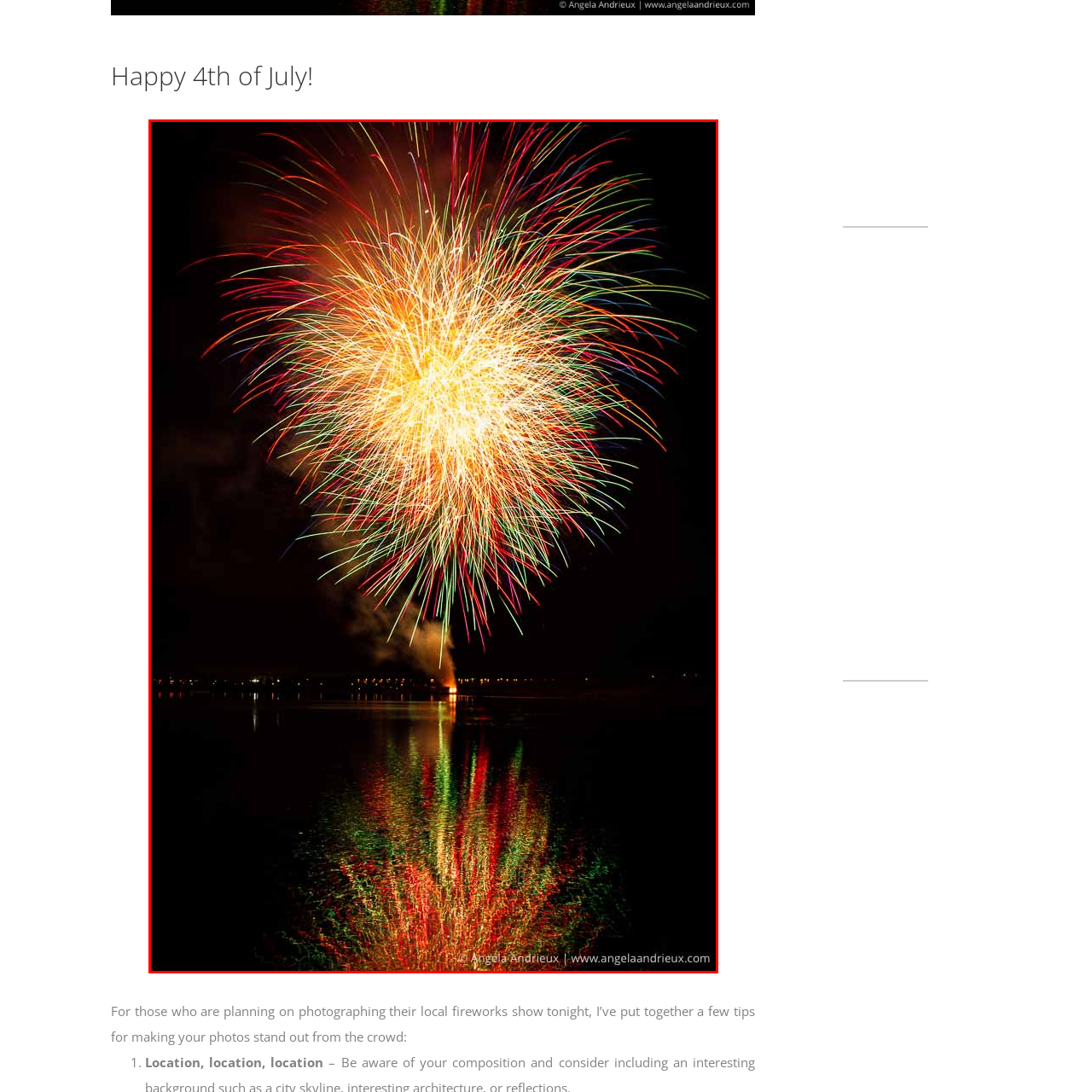Examine the area within the red bounding box and answer the following question using a single word or phrase:
What is reflected in the calm waters below?

The fireworks